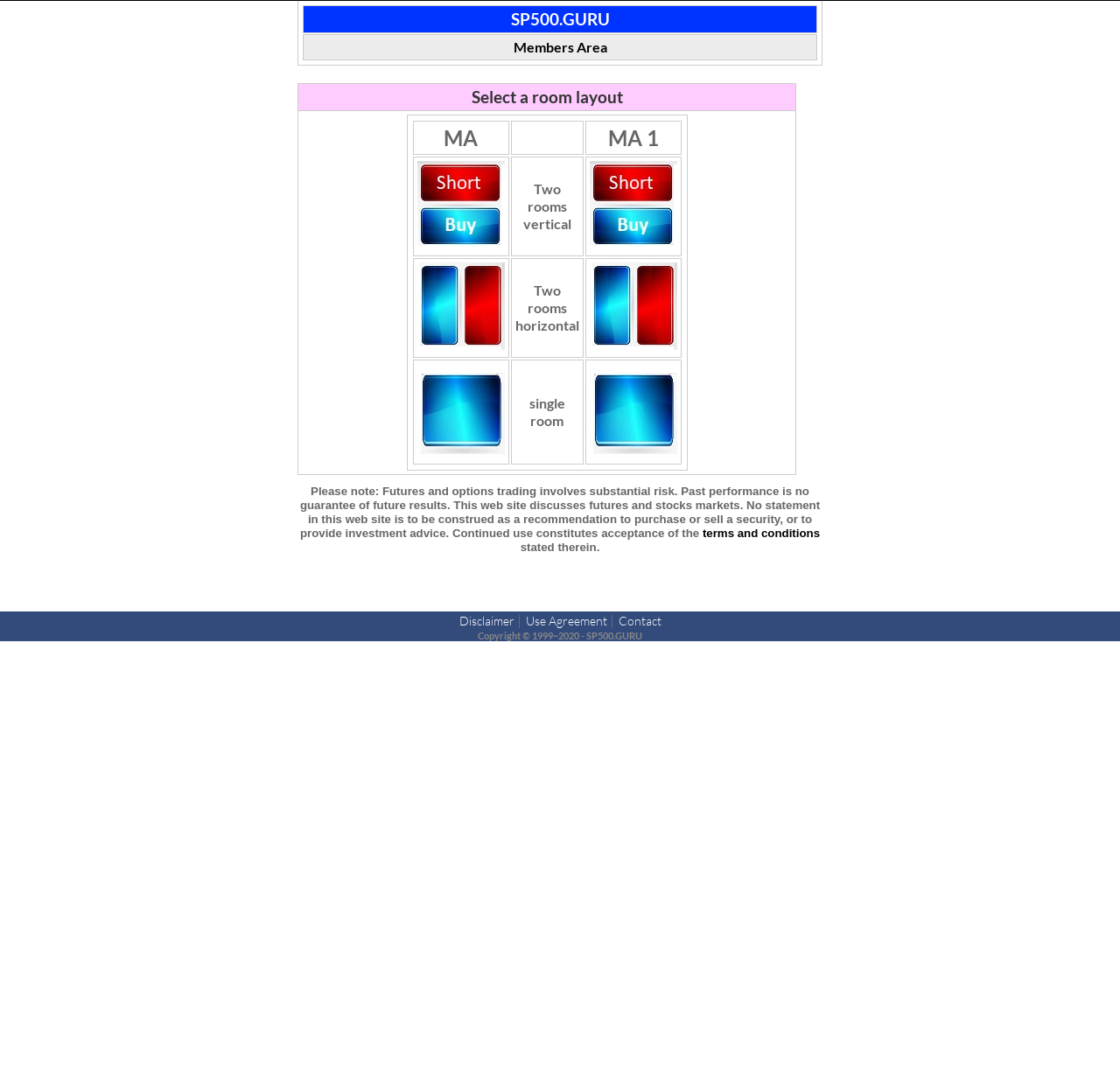Locate the bounding box of the UI element described in the following text: "terms and conditions".

[0.627, 0.489, 0.732, 0.502]